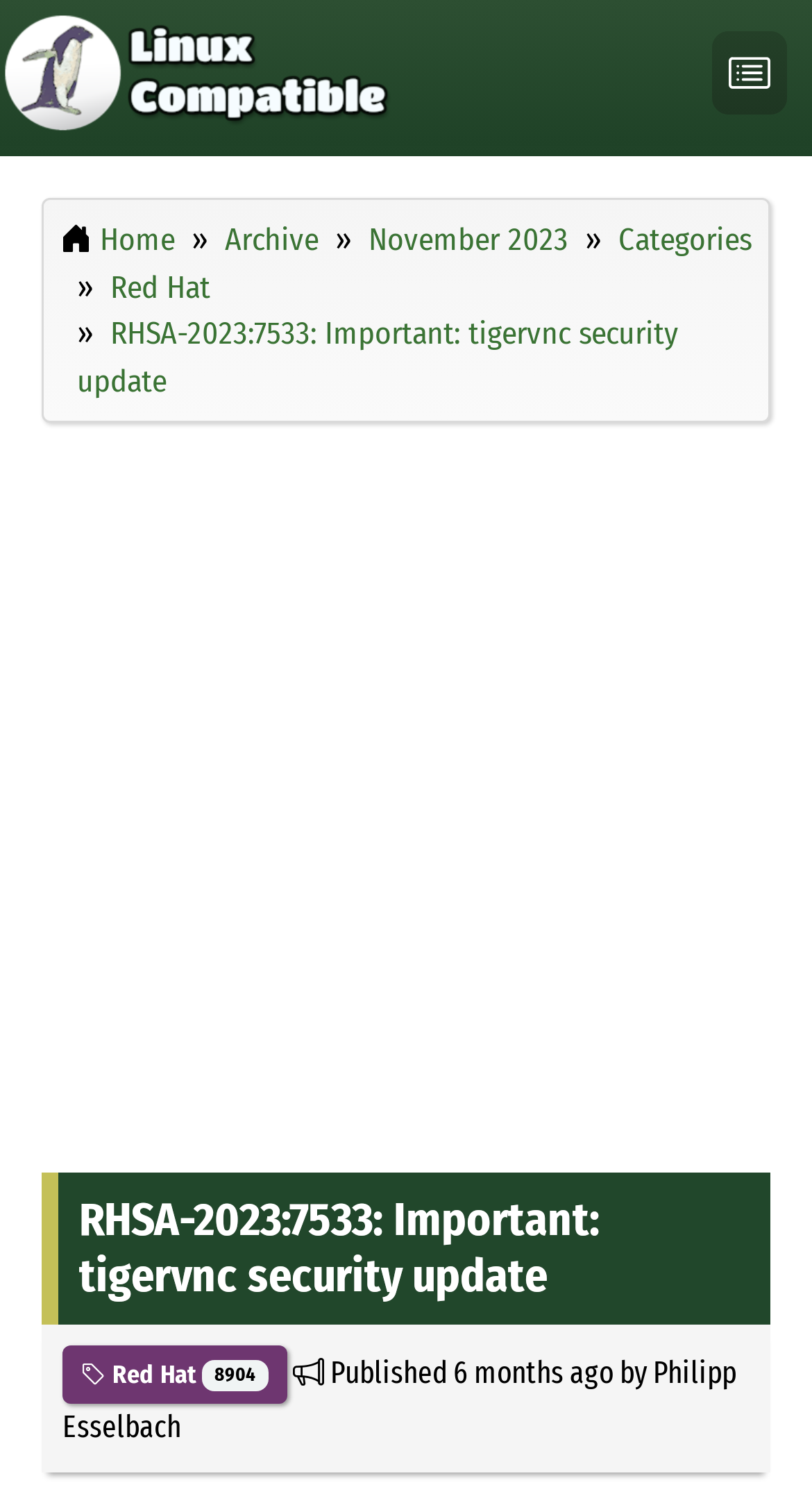Please identify the bounding box coordinates of the clickable region that I should interact with to perform the following instruction: "Click the Linux Compatible link". The coordinates should be expressed as four float numbers between 0 and 1, i.e., [left, top, right, bottom].

[0.0, 0.0, 0.487, 0.098]